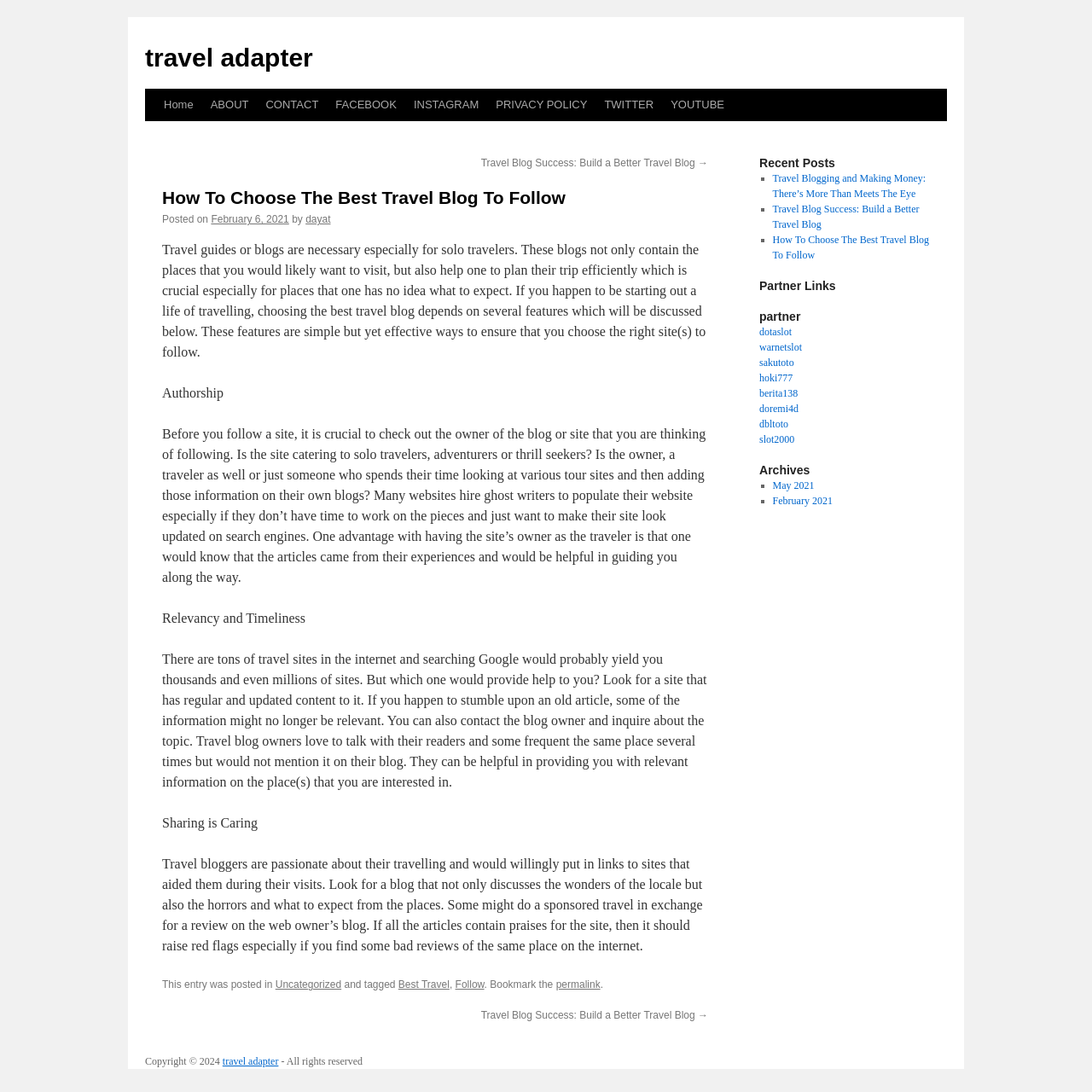Please provide the bounding box coordinates for the element that needs to be clicked to perform the following instruction: "Click on the 'Home' link". The coordinates should be given as four float numbers between 0 and 1, i.e., [left, top, right, bottom].

[0.142, 0.081, 0.185, 0.111]